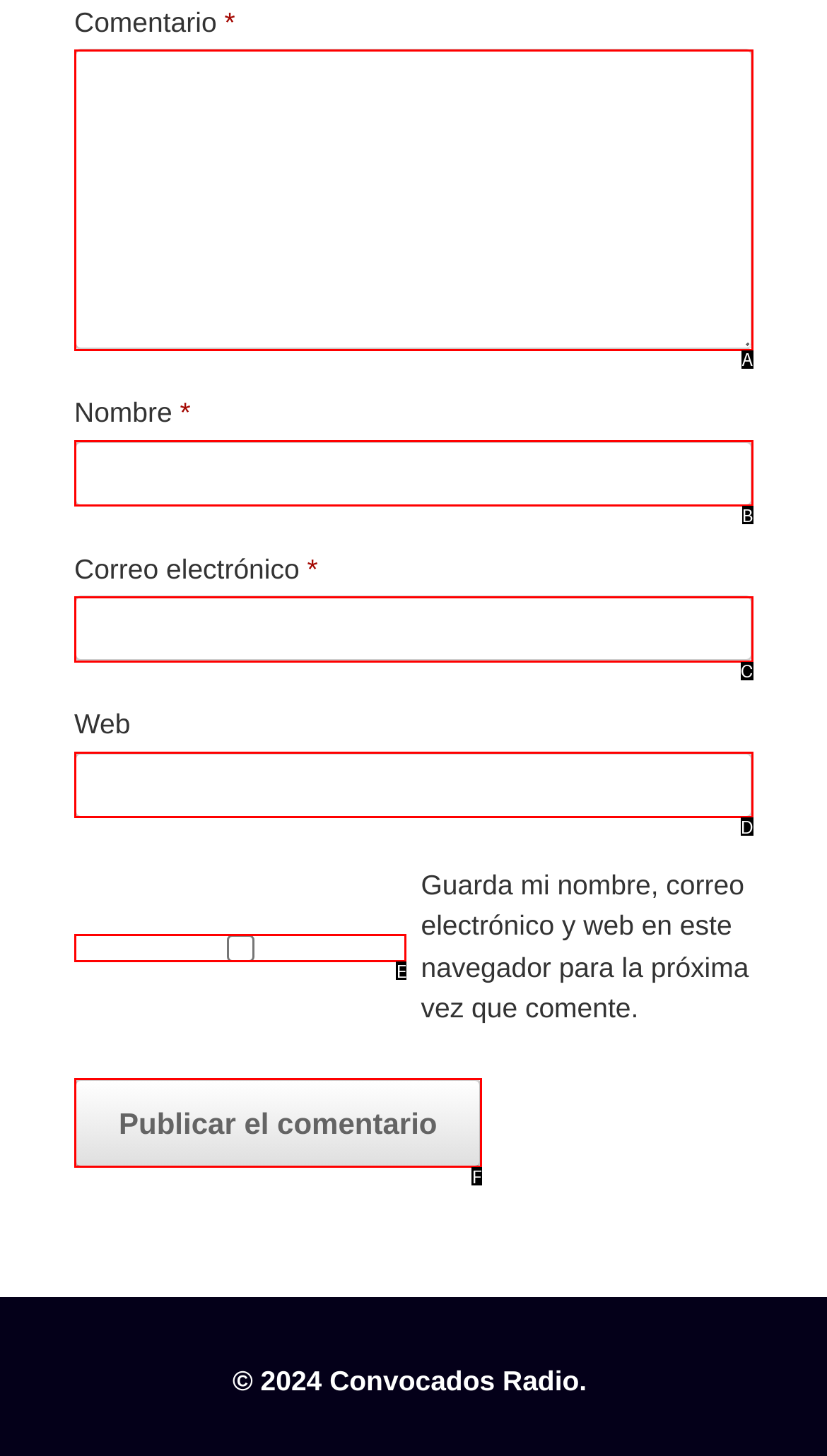Based on the given description: parent_node: Web name="url", determine which HTML element is the best match. Respond with the letter of the chosen option.

D